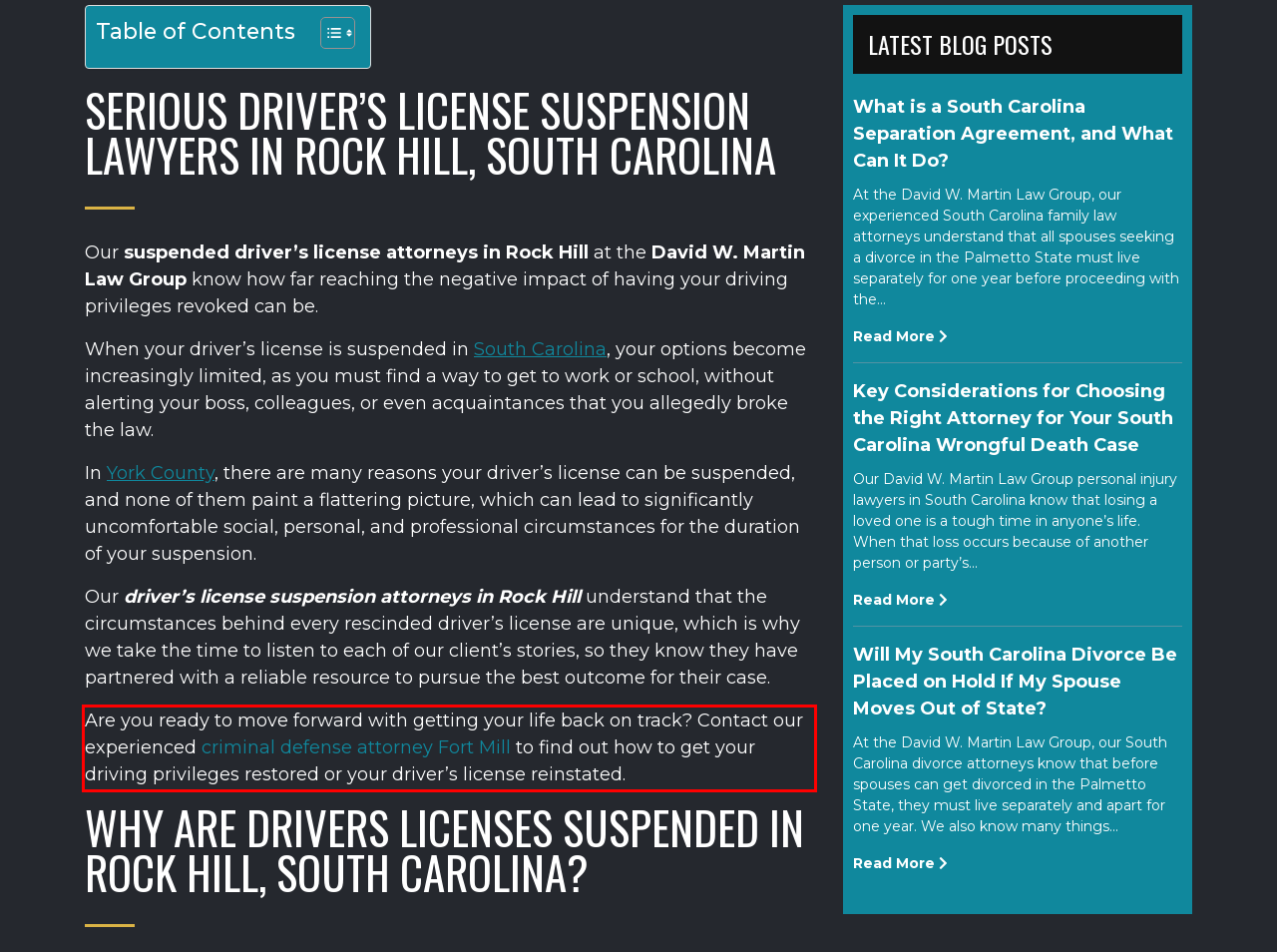With the provided screenshot of a webpage, locate the red bounding box and perform OCR to extract the text content inside it.

Are you ready to move forward with getting your life back on track? Contact our experienced criminal defense attorney Fort Mill to find out how to get your driving privileges restored or your driver’s license reinstated.